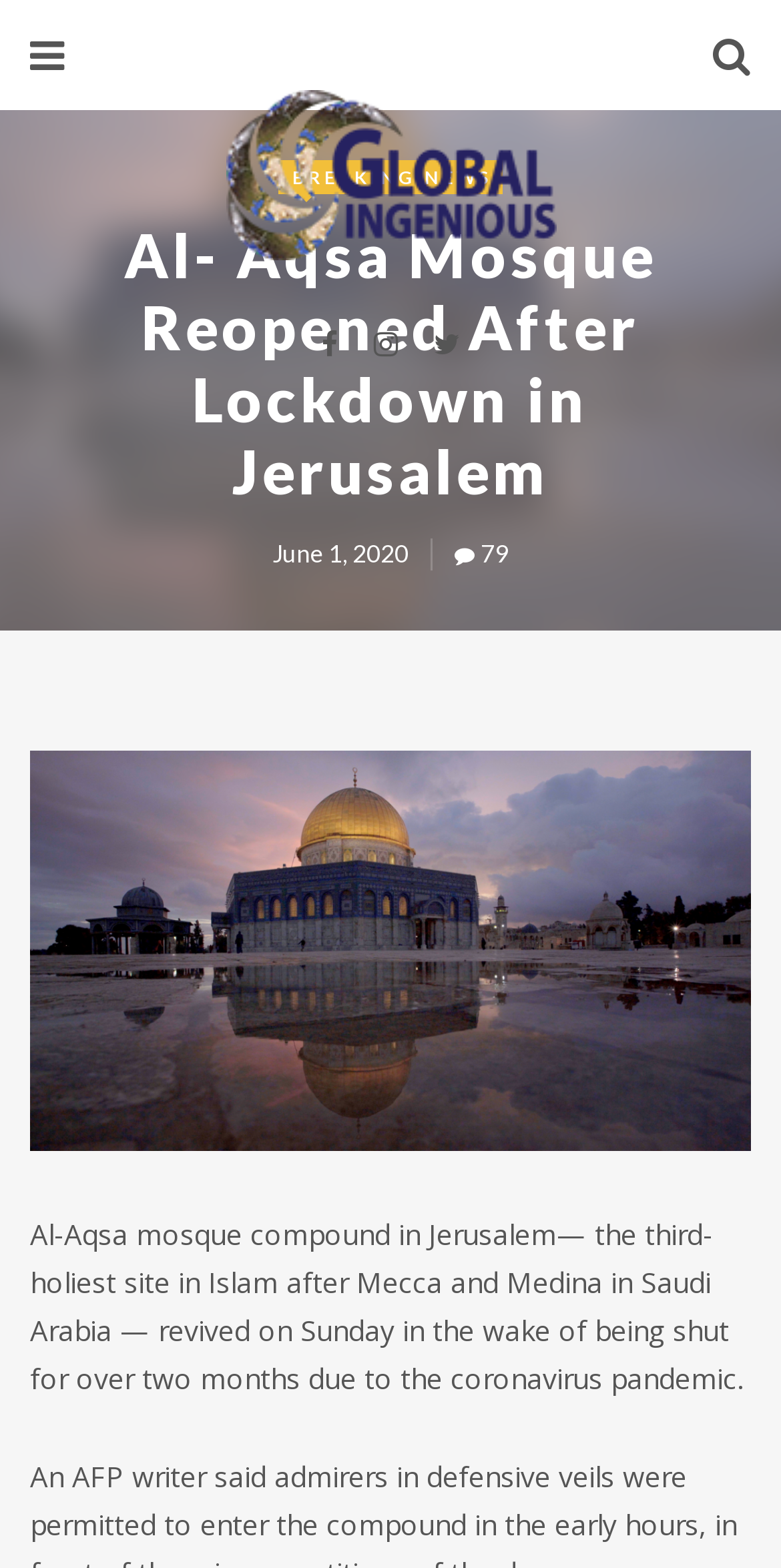Provide the bounding box coordinates of the HTML element this sentence describes: "parent_node: HOME". The bounding box coordinates consist of four float numbers between 0 and 1, i.e., [left, top, right, bottom].

[0.913, 0.019, 0.962, 0.054]